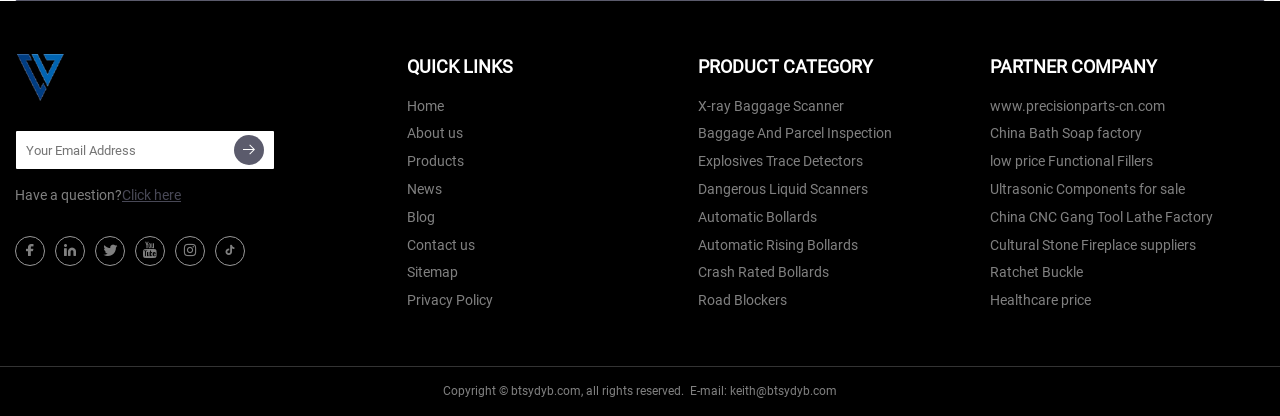Could you indicate the bounding box coordinates of the region to click in order to complete this instruction: "Leave a comment on the article".

None